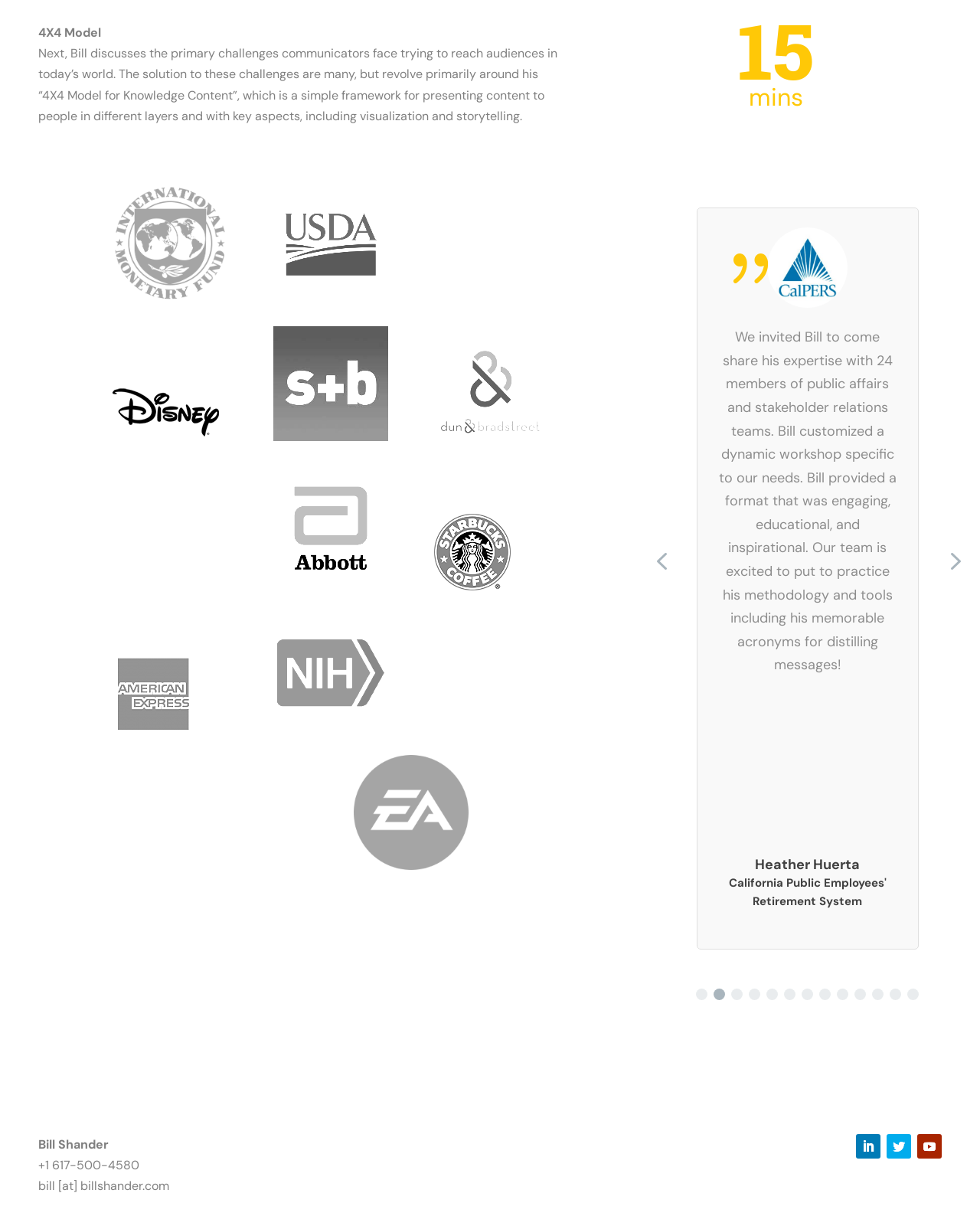Find the bounding box coordinates for the HTML element described as: "Follow". The coordinates should consist of four float values between 0 and 1, i.e., [left, top, right, bottom].

[0.905, 0.933, 0.93, 0.953]